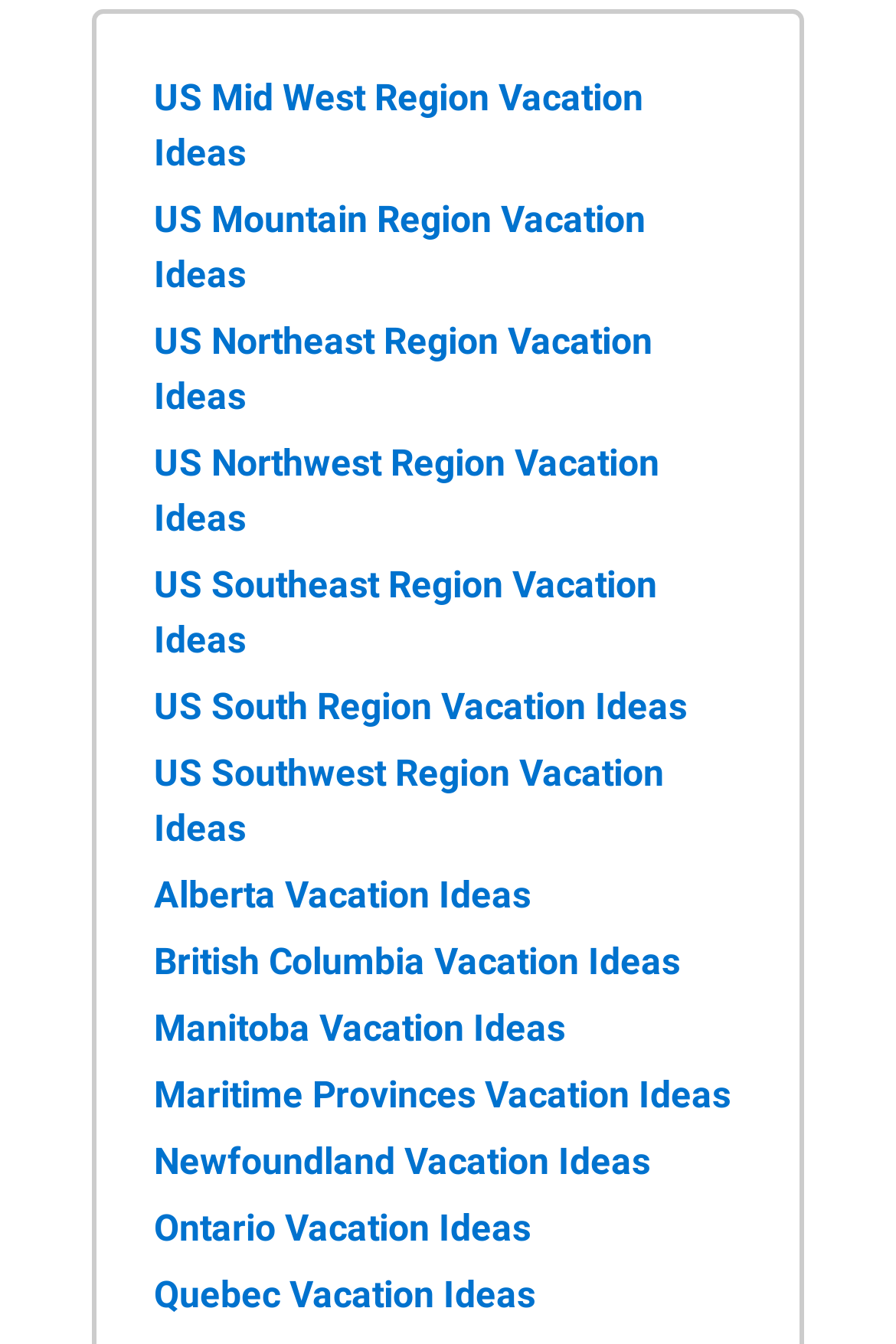Locate the bounding box coordinates of the element that should be clicked to execute the following instruction: "Send an email".

None